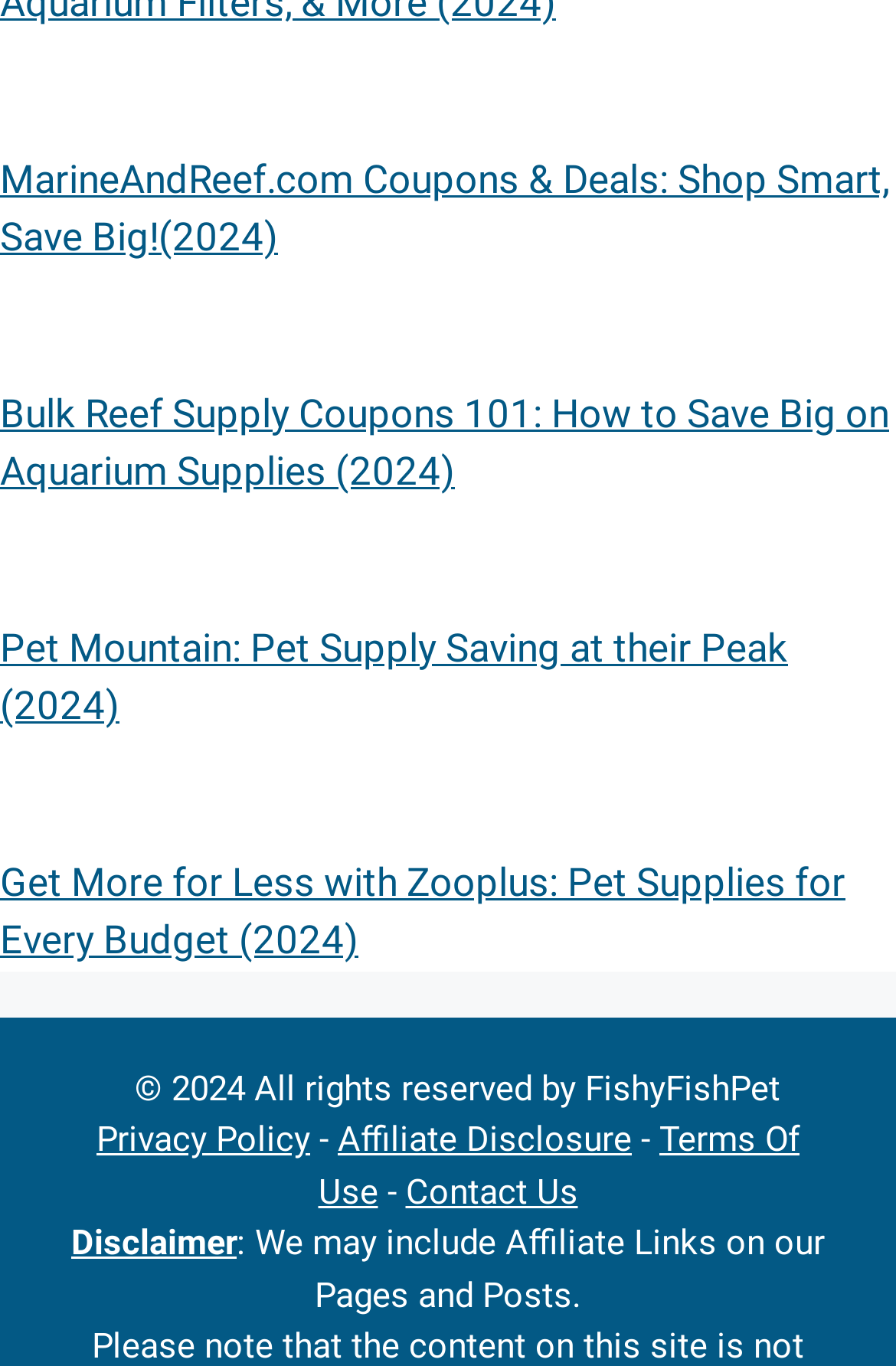How many links are on the webpage?
From the image, respond using a single word or phrase.

9